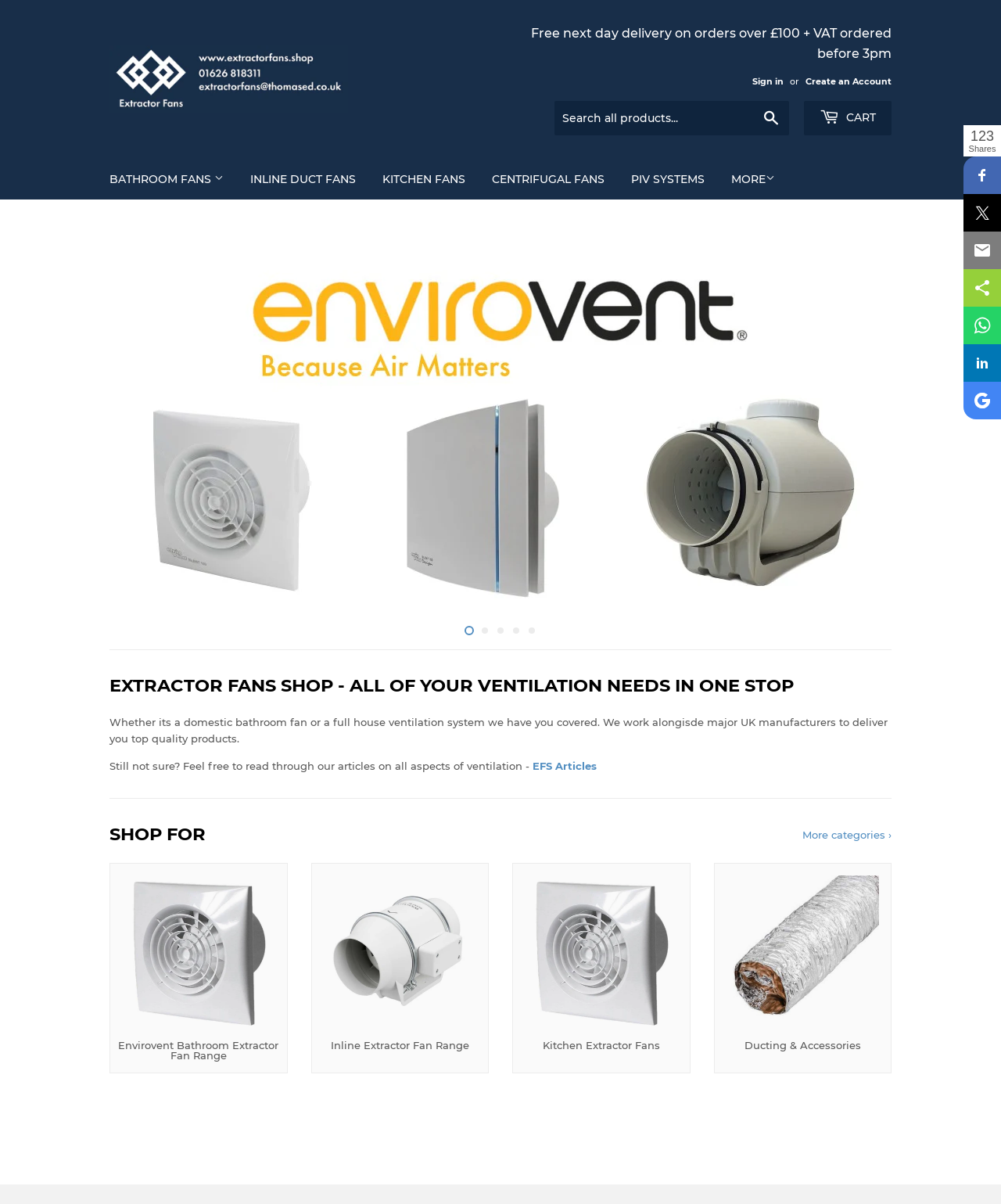Identify the bounding box coordinates of the region that needs to be clicked to carry out this instruction: "Sign in to your account". Provide these coordinates as four float numbers ranging from 0 to 1, i.e., [left, top, right, bottom].

[0.752, 0.063, 0.783, 0.072]